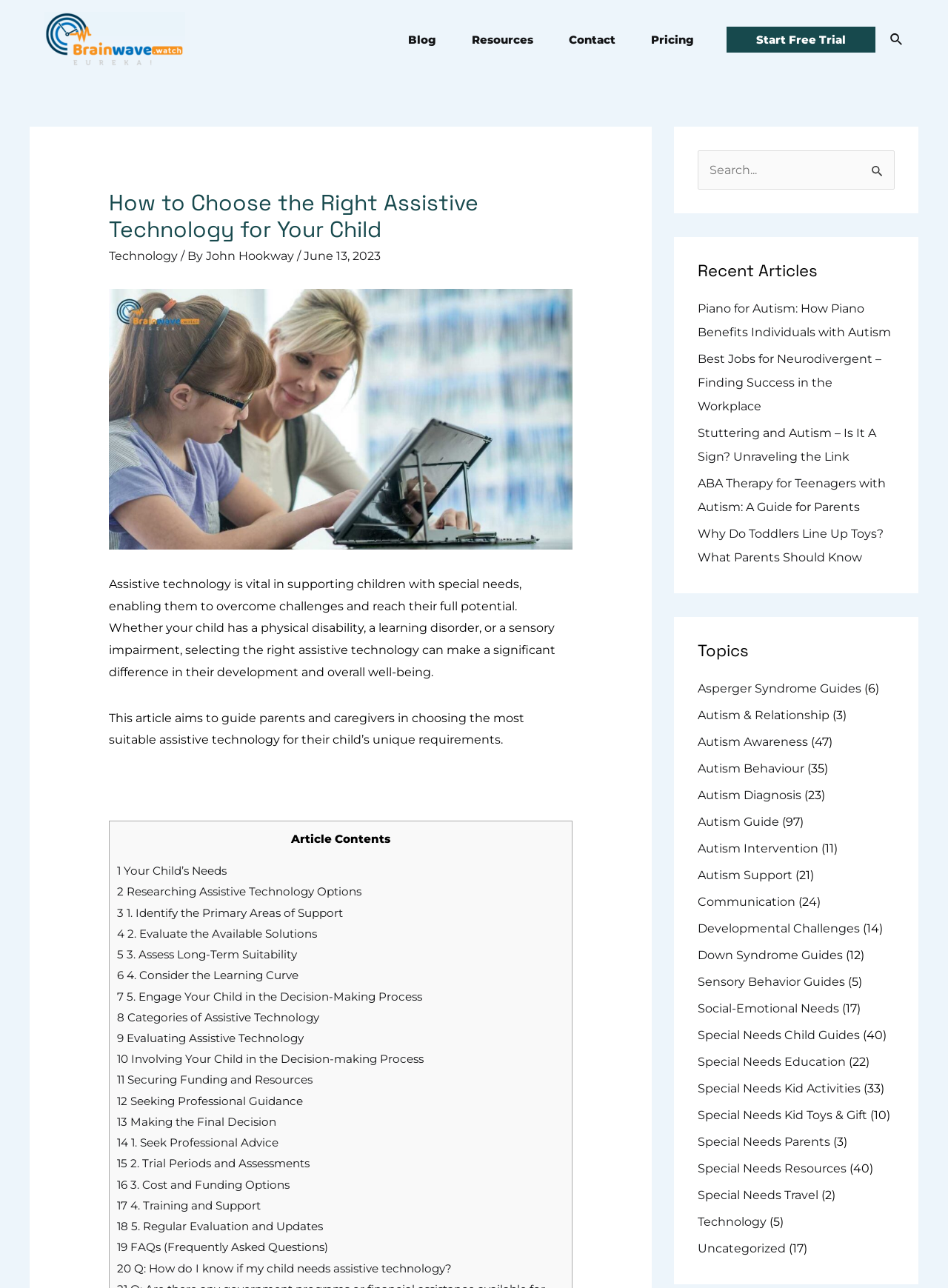Determine the bounding box coordinates of the clickable region to follow the instruction: "Click the 'Start Free Trial' button".

[0.766, 0.021, 0.923, 0.041]